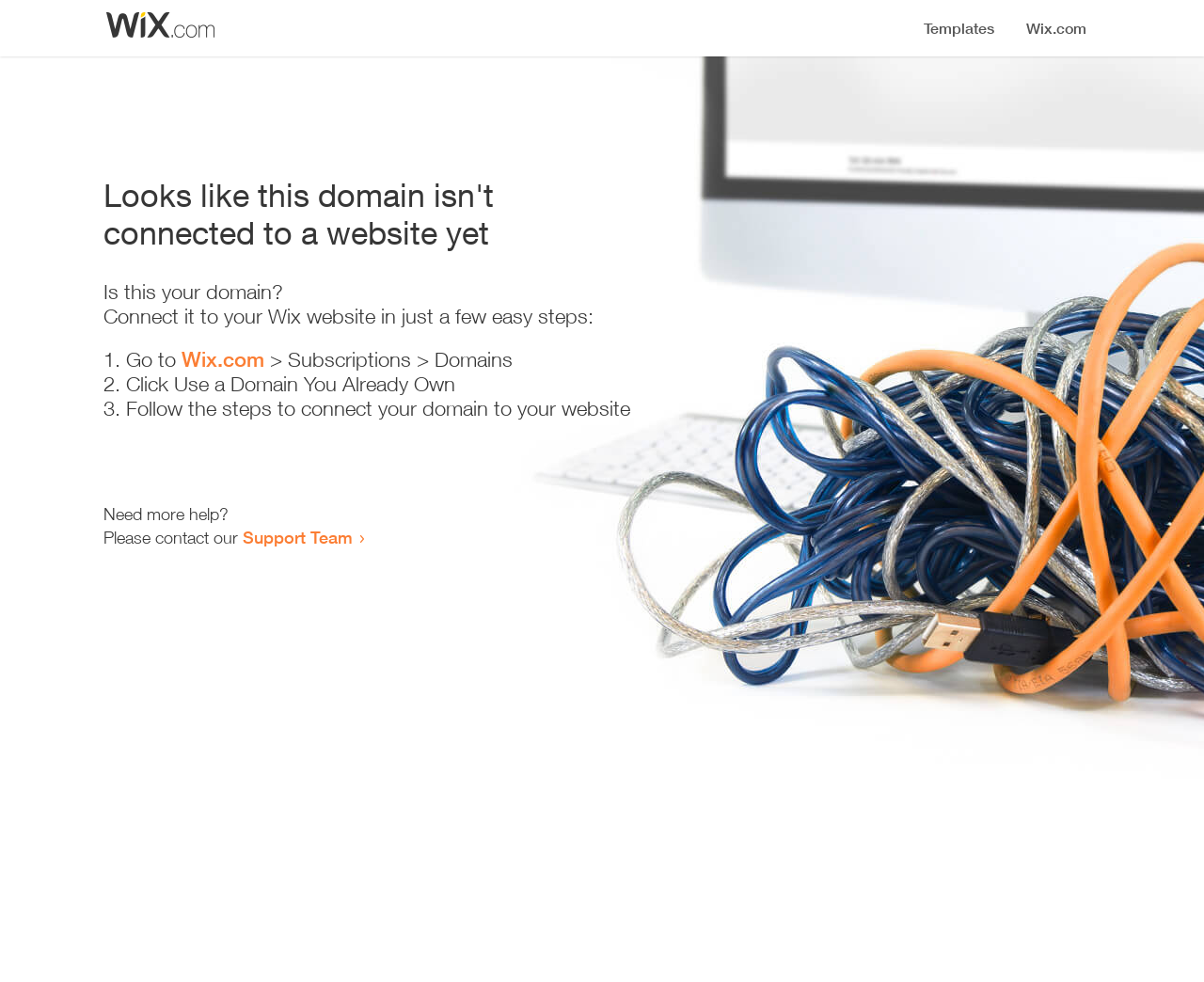Can you find and provide the main heading text of this webpage?

Looks like this domain isn't
connected to a website yet